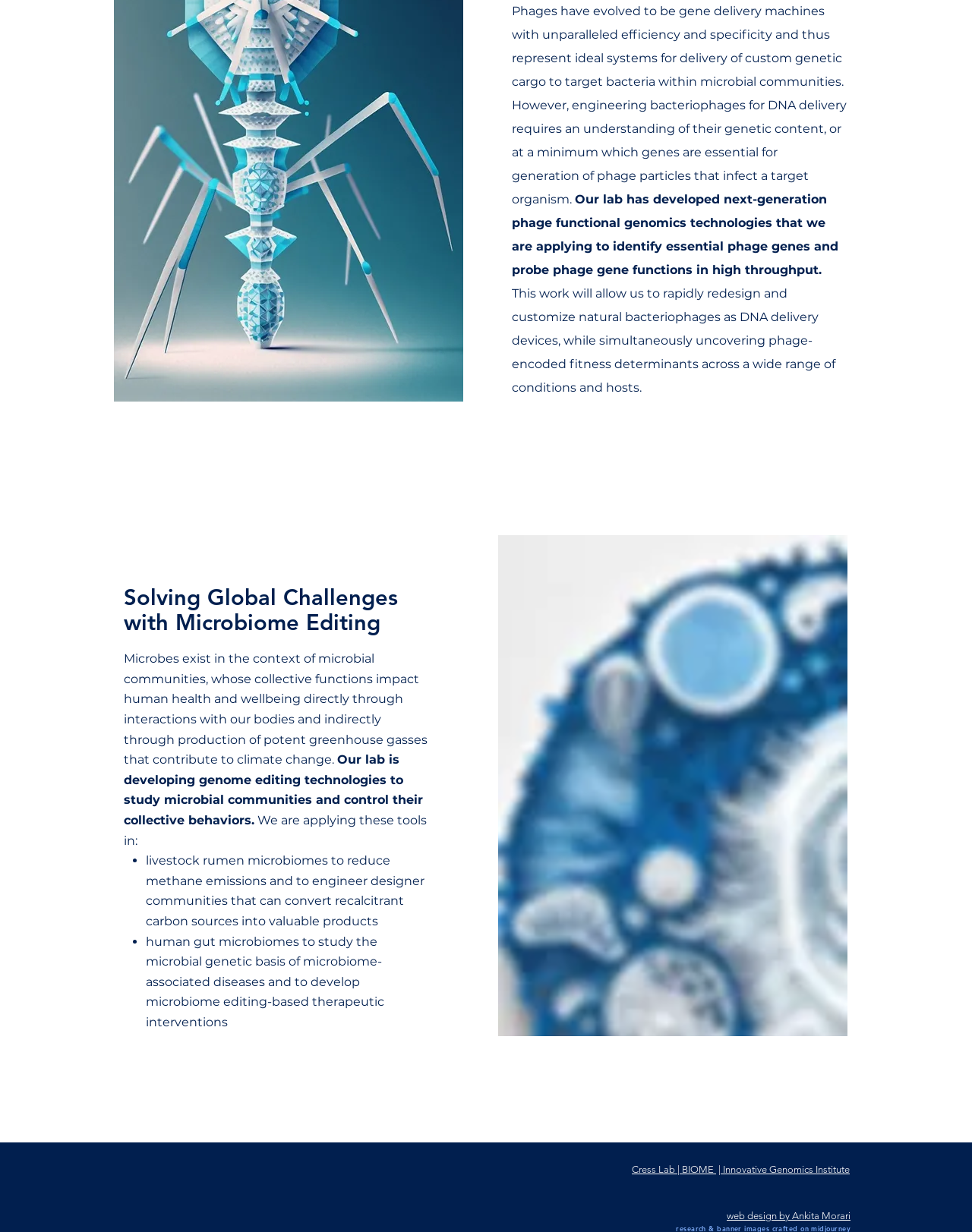Refer to the image and provide an in-depth answer to the question: 
What is the name of the institute associated with the Cress Lab?

The webpage shows a heading '| Innovative Genomics Institute' which indicates that the Cress Lab is associated with this institute.